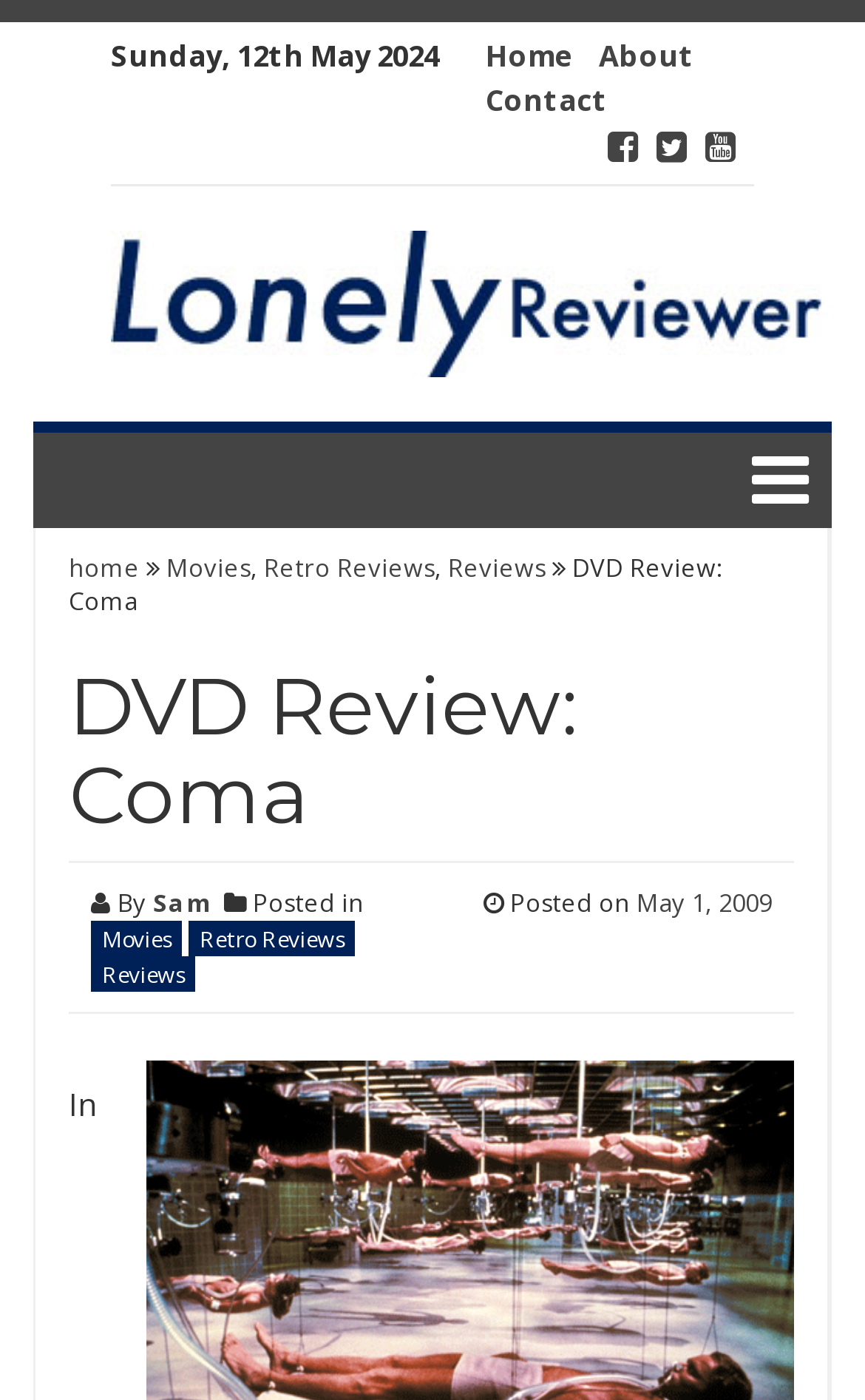Please specify the bounding box coordinates of the area that should be clicked to accomplish the following instruction: "Click the 'Retro Reviews' link". The coordinates should consist of four float numbers between 0 and 1, i.e., [left, top, right, bottom].

[0.305, 0.393, 0.503, 0.416]